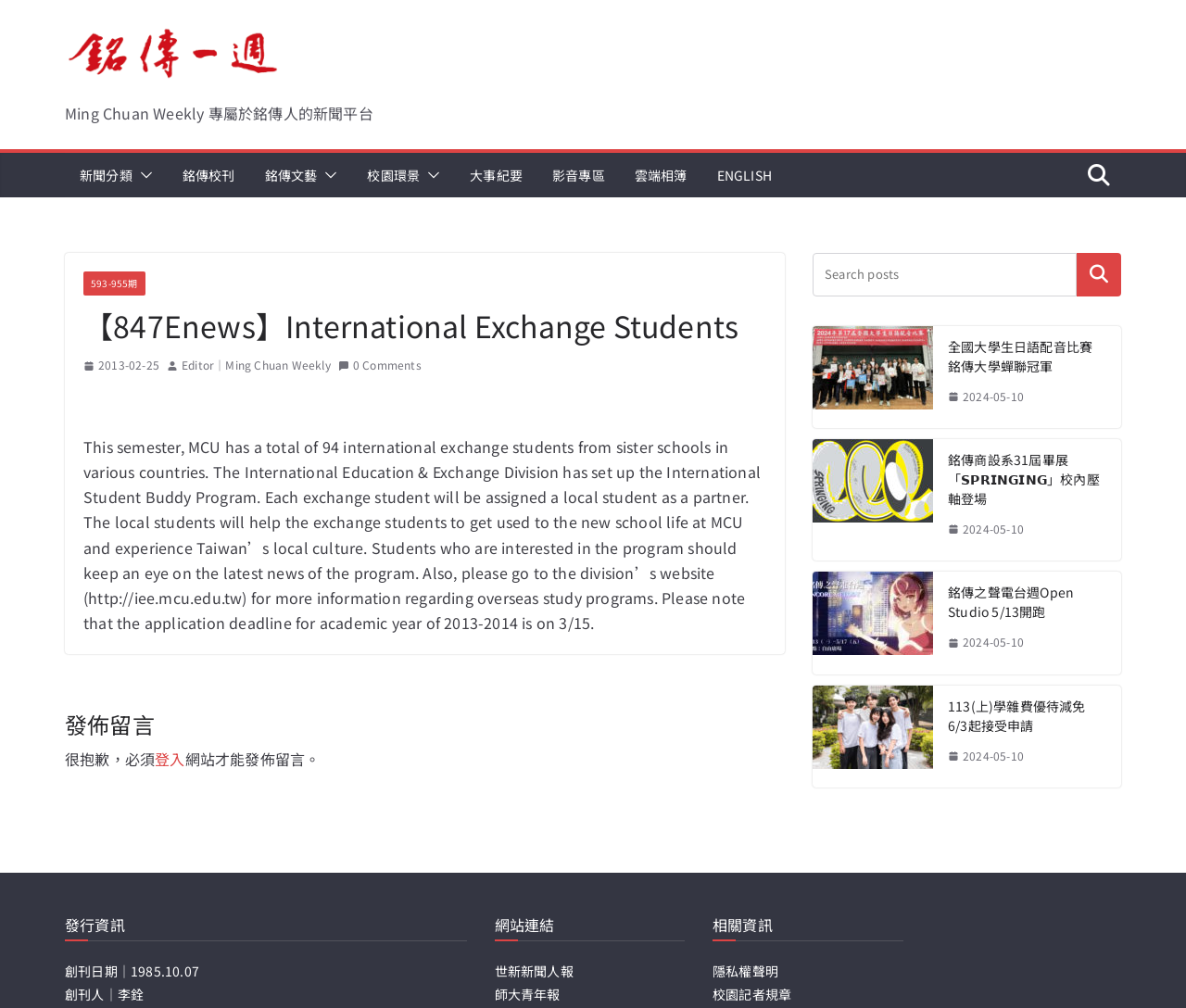Specify the bounding box coordinates of the area that needs to be clicked to achieve the following instruction: "Click the '銘傳校刊' link".

[0.154, 0.161, 0.198, 0.186]